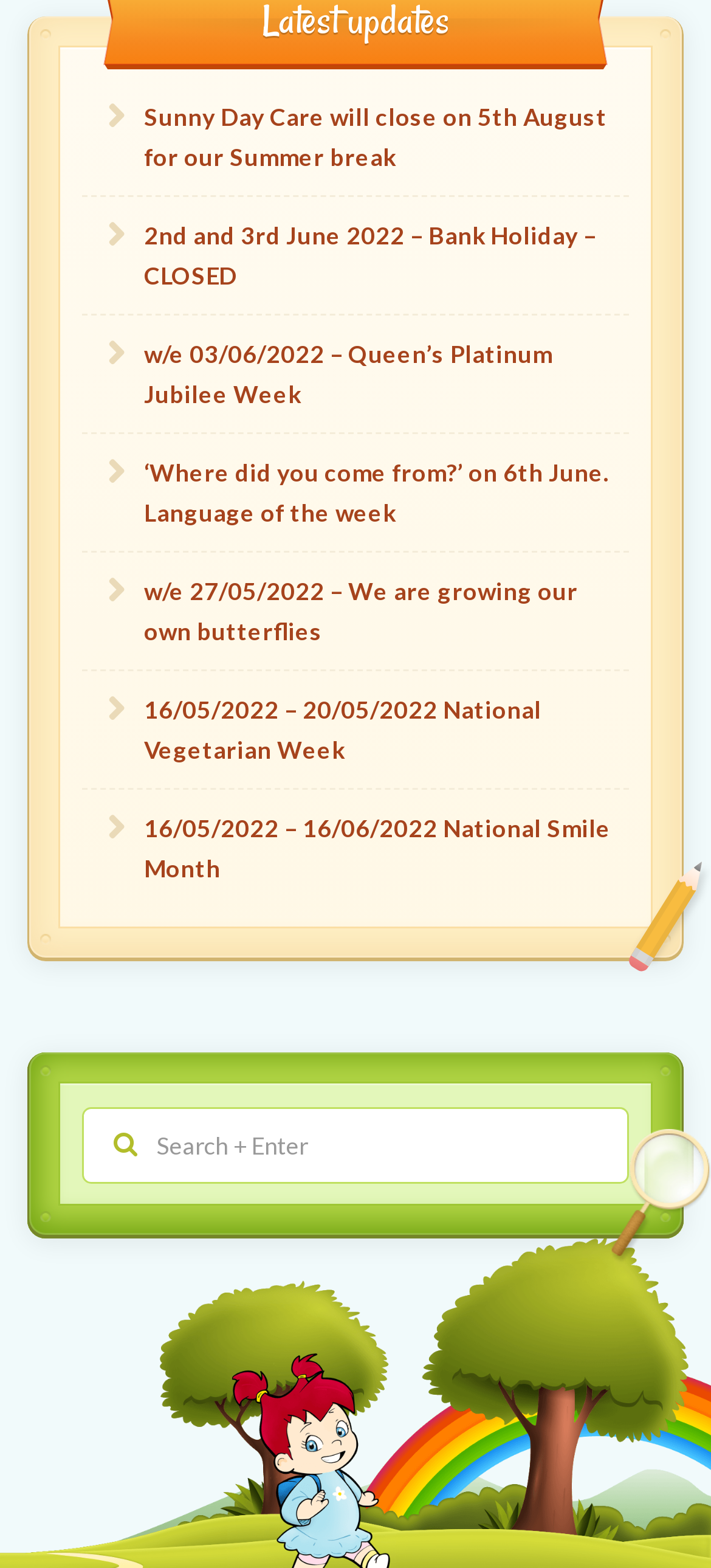Determine the bounding box coordinates of the clickable element to achieve the following action: 'search for something'. Provide the coordinates as four float values between 0 and 1, formatted as [left, top, right, bottom].

[0.115, 0.706, 0.885, 0.754]